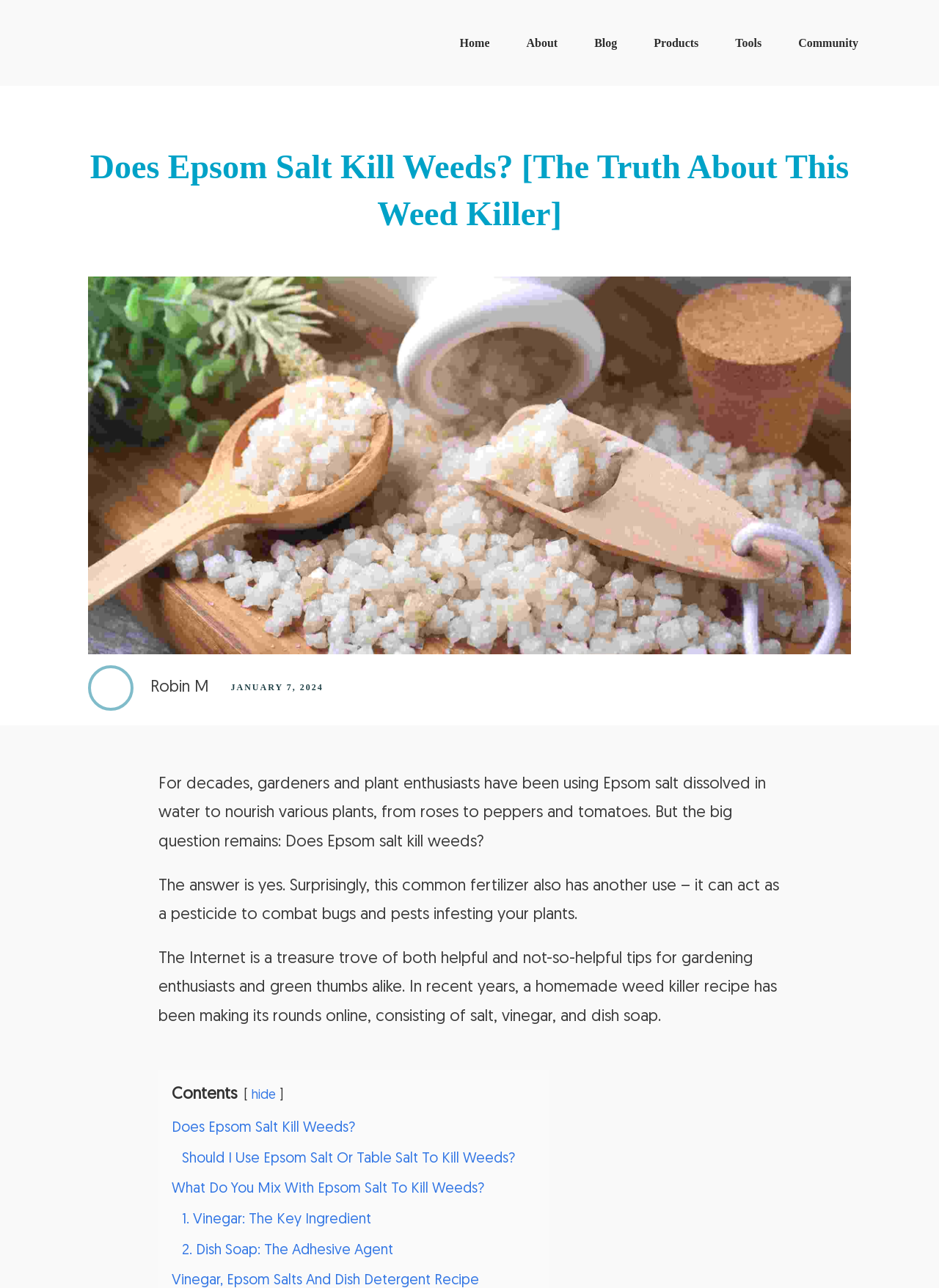Predict the bounding box coordinates for the UI element described as: "Does Epsom Salt Kill Weeds?". The coordinates should be four float numbers between 0 and 1, presented as [left, top, right, bottom].

[0.183, 0.87, 0.378, 0.882]